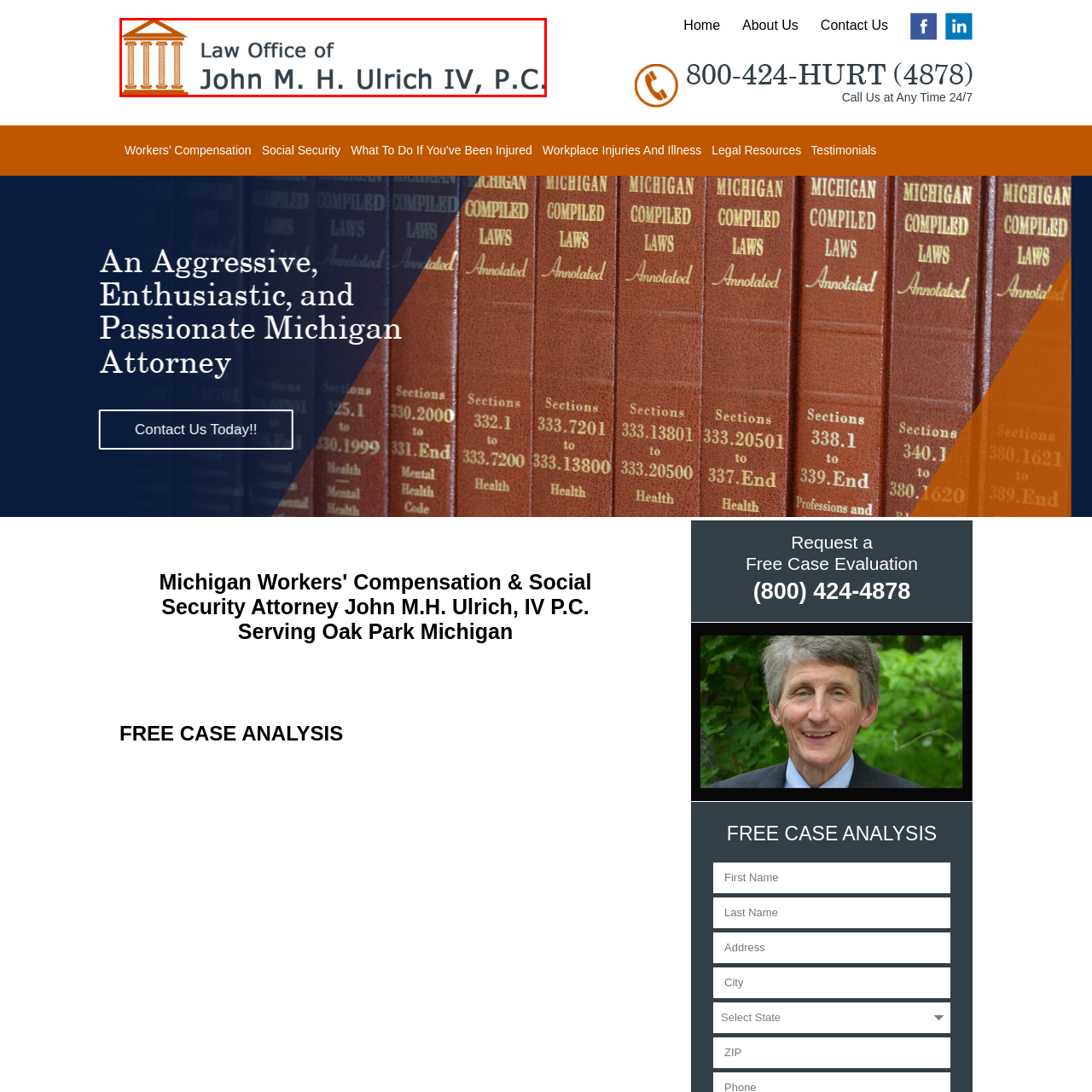Examine the picture highlighted with a red border, What type of law does the firm specialize in? Please respond with a single word or phrase.

Workers' compensation and social security law